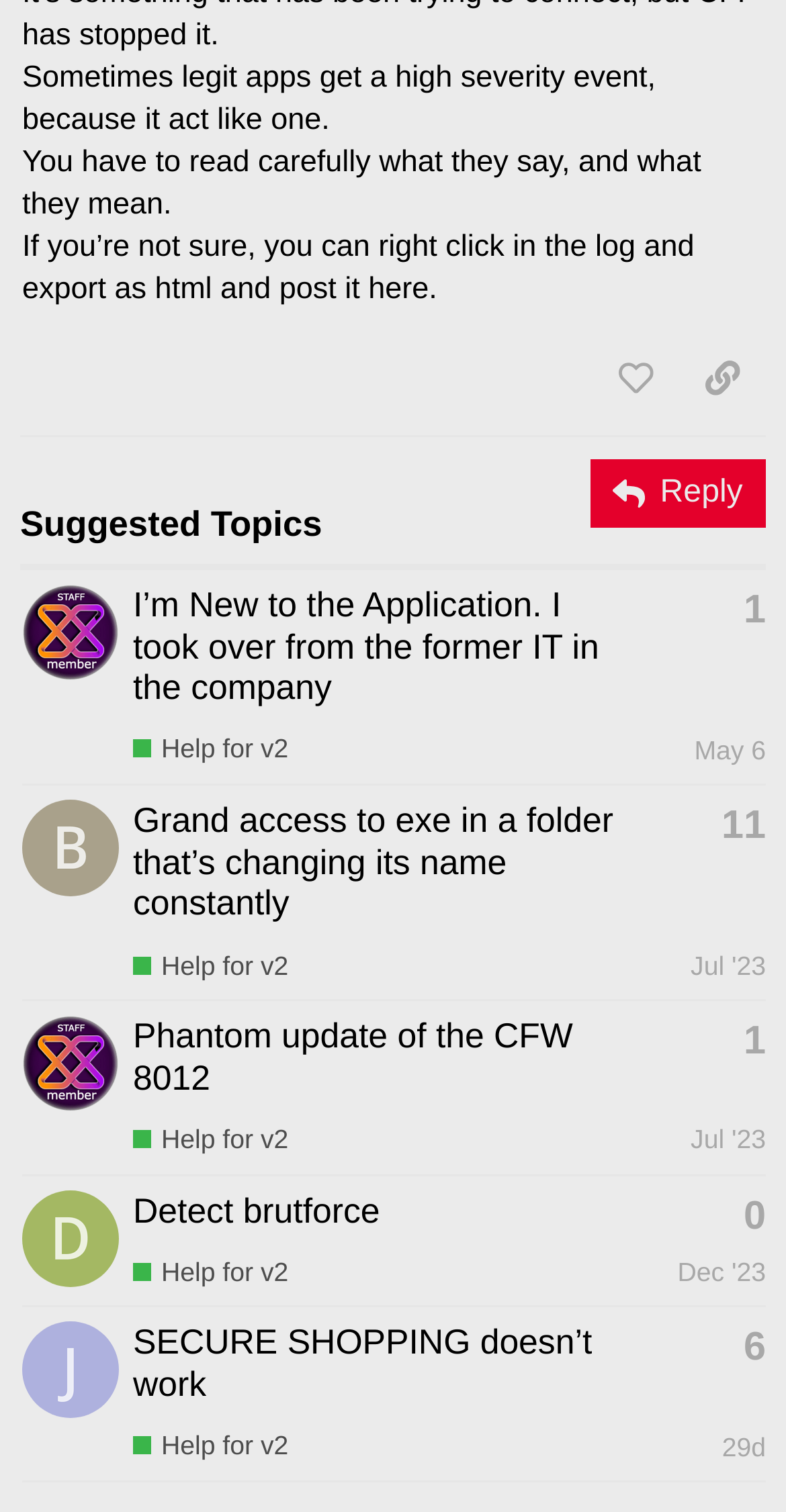For the element described, predict the bounding box coordinates as (top-left x, top-left y, bottom-right x, bottom-right y). All values should be between 0 and 1. Element description: Reply

[0.751, 0.303, 0.974, 0.349]